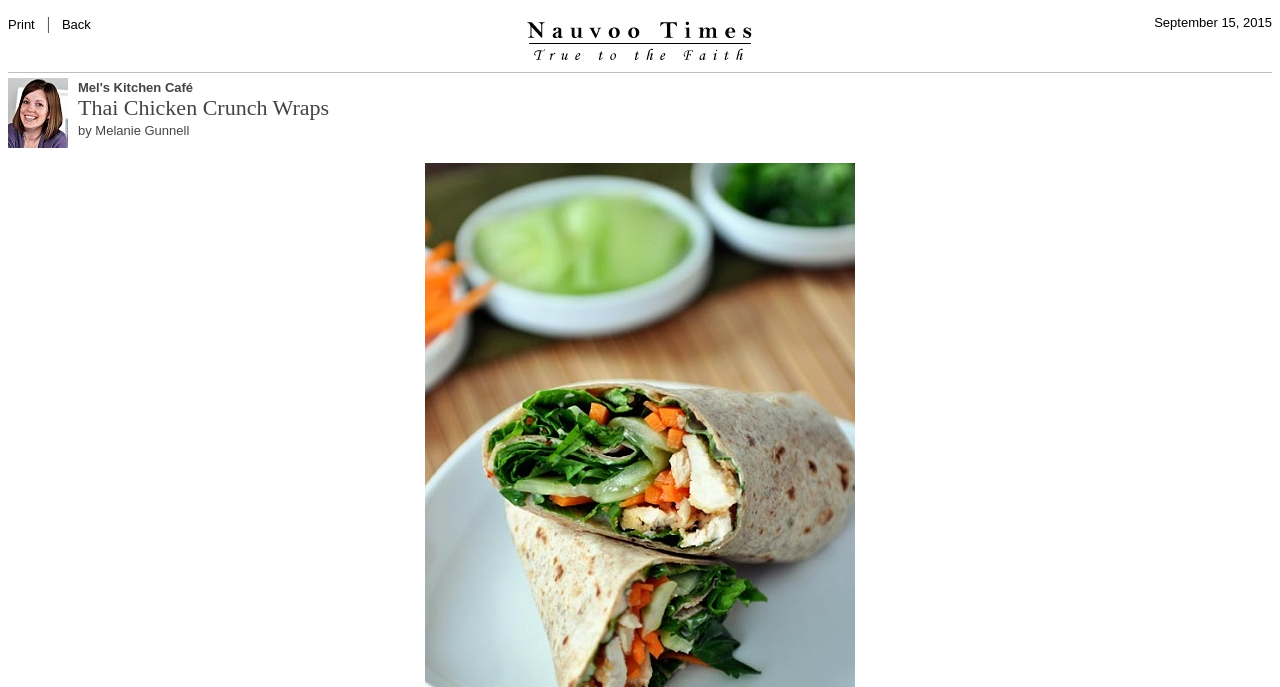Can you look at the image and give a comprehensive answer to the question:
How many links are in the top-left corner?

I found two link elements, 'Print' and 'Back', in the LayoutTableCell element with bounding box coordinates [0.006, 0.022, 0.302, 0.098].